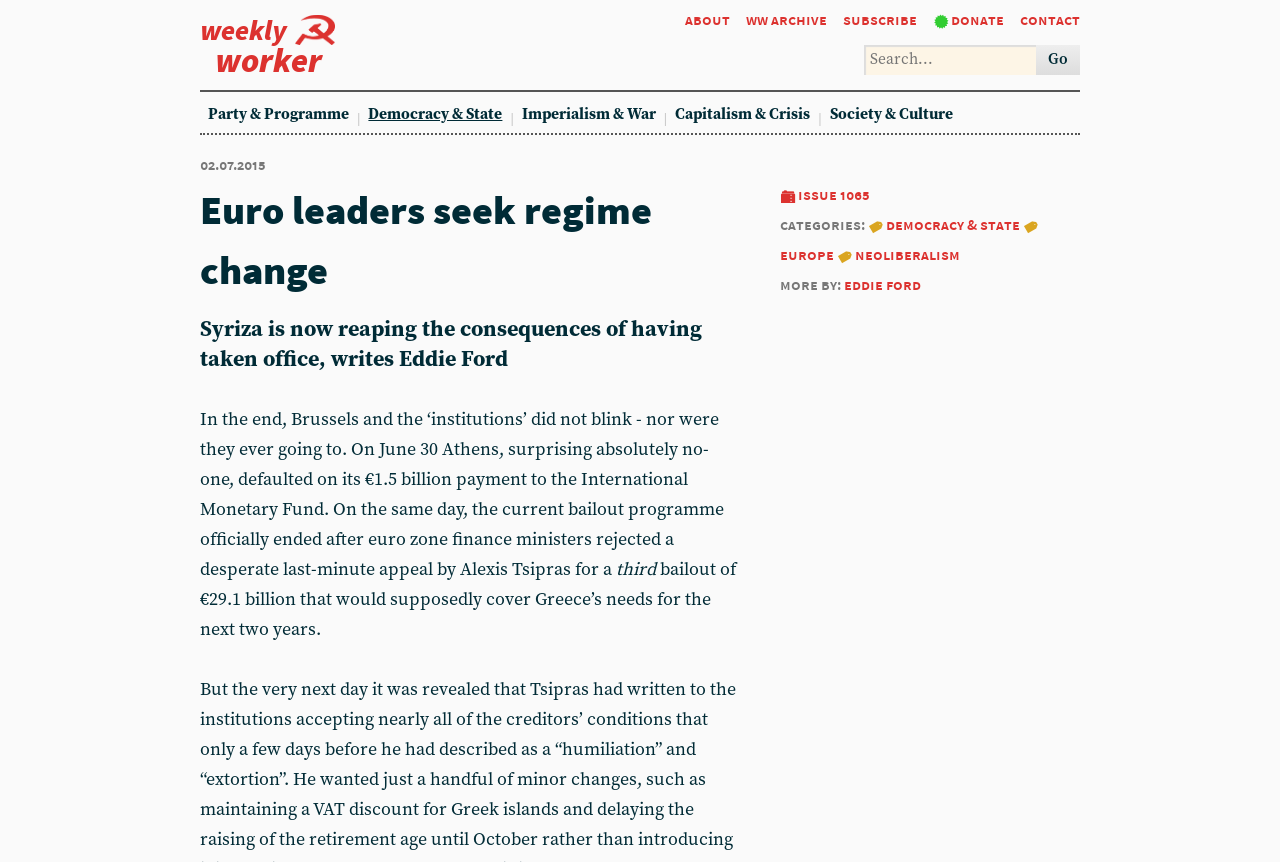Summarize the webpage in an elaborate manner.

The webpage appears to be an article from the Weekly Worker, a news publication. At the top, there is a heading "Weekly Worker" with an image to its right. Below this, there are several links to different sections of the website, including "About", "WW Archive", "Subscribe", "Donate", and "Contact". 

To the right of these links, there is a search bar with a "Go" button. Below the search bar, there are more links to different categories, including "Party & Programme", "Democracy & State", "Imperialism & War", "Capitalism & Crisis", and "Society & Culture". 

The main article is titled "Euro leaders seek regime change" and has a subheading "Syriza is now reaping the consequences of having taken office, writes Eddie Ford". The article discusses the consequences of Syriza taking office, including Greece's default on its €1.5 billion payment to the International Monetary Fund and the rejection of a bailout programme by euro zone finance ministers. The article is written by Eddie Ford and has several links to related categories and the author's other works.